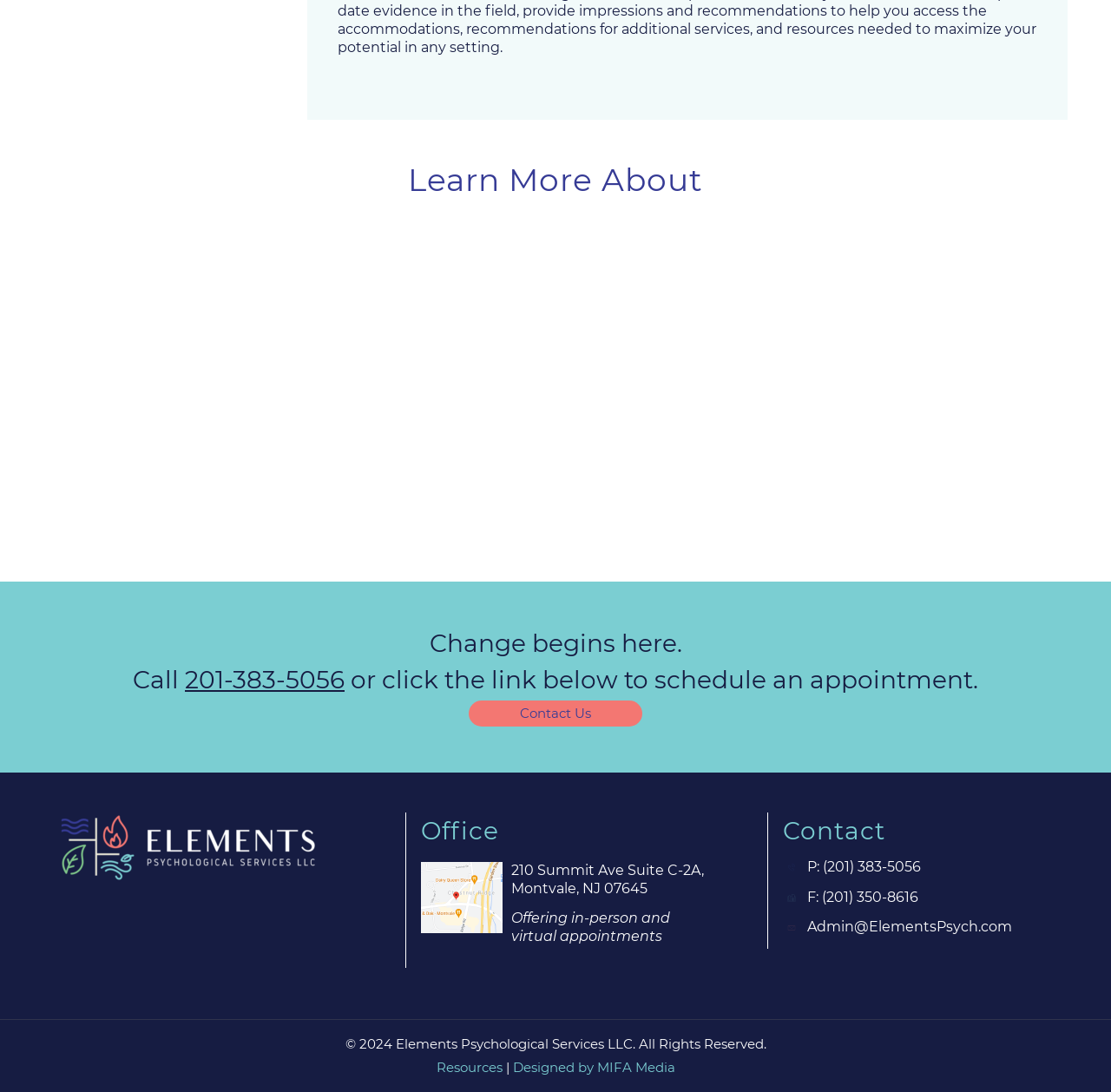Identify the bounding box for the UI element described as: "Learn More". The coordinates should be four float numbers between 0 and 1, i.e., [left, top, right, bottom].

[0.56, 0.452, 0.716, 0.475]